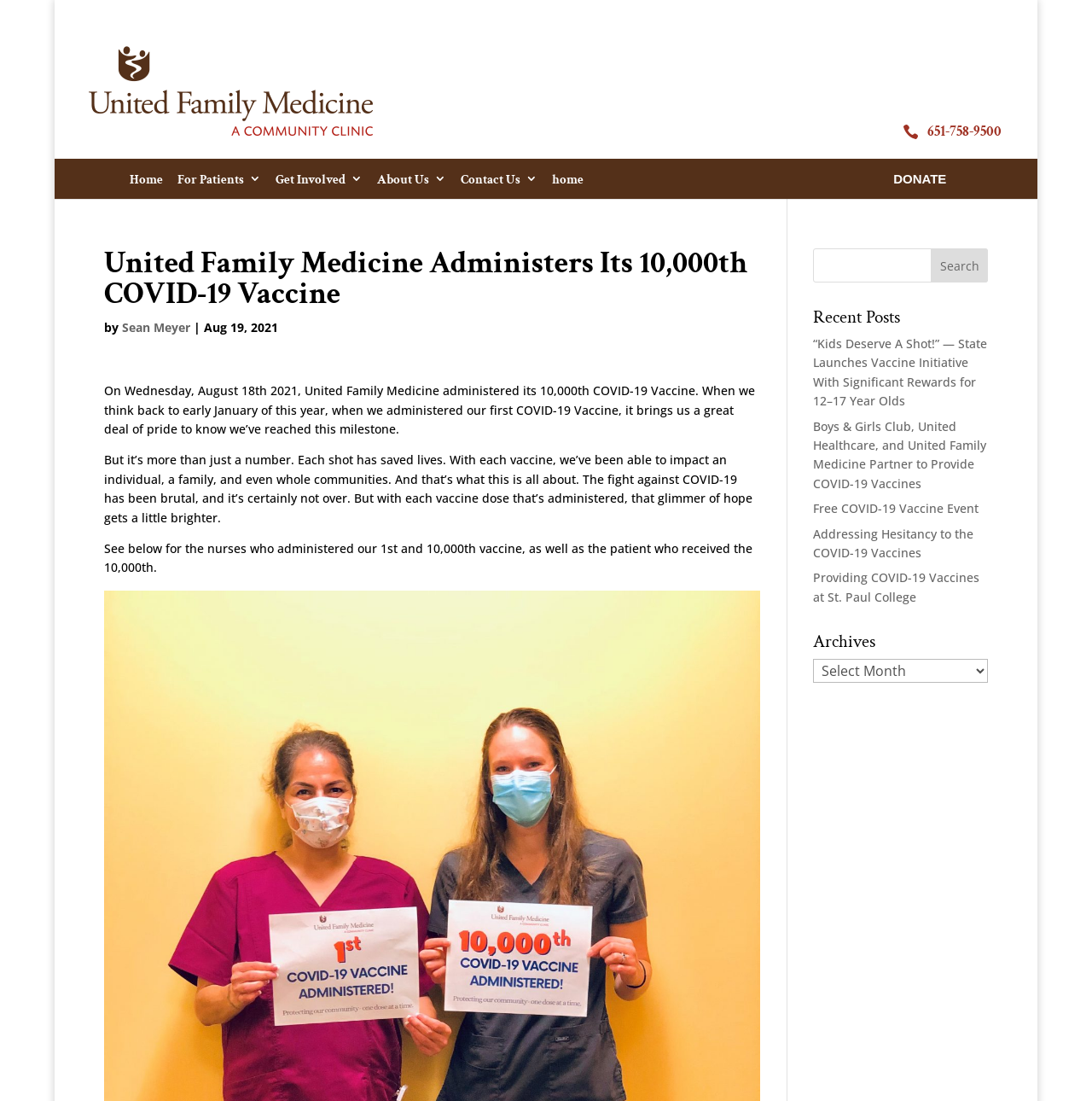Answer this question in one word or a short phrase: What is the purpose of the search box?

To search the website